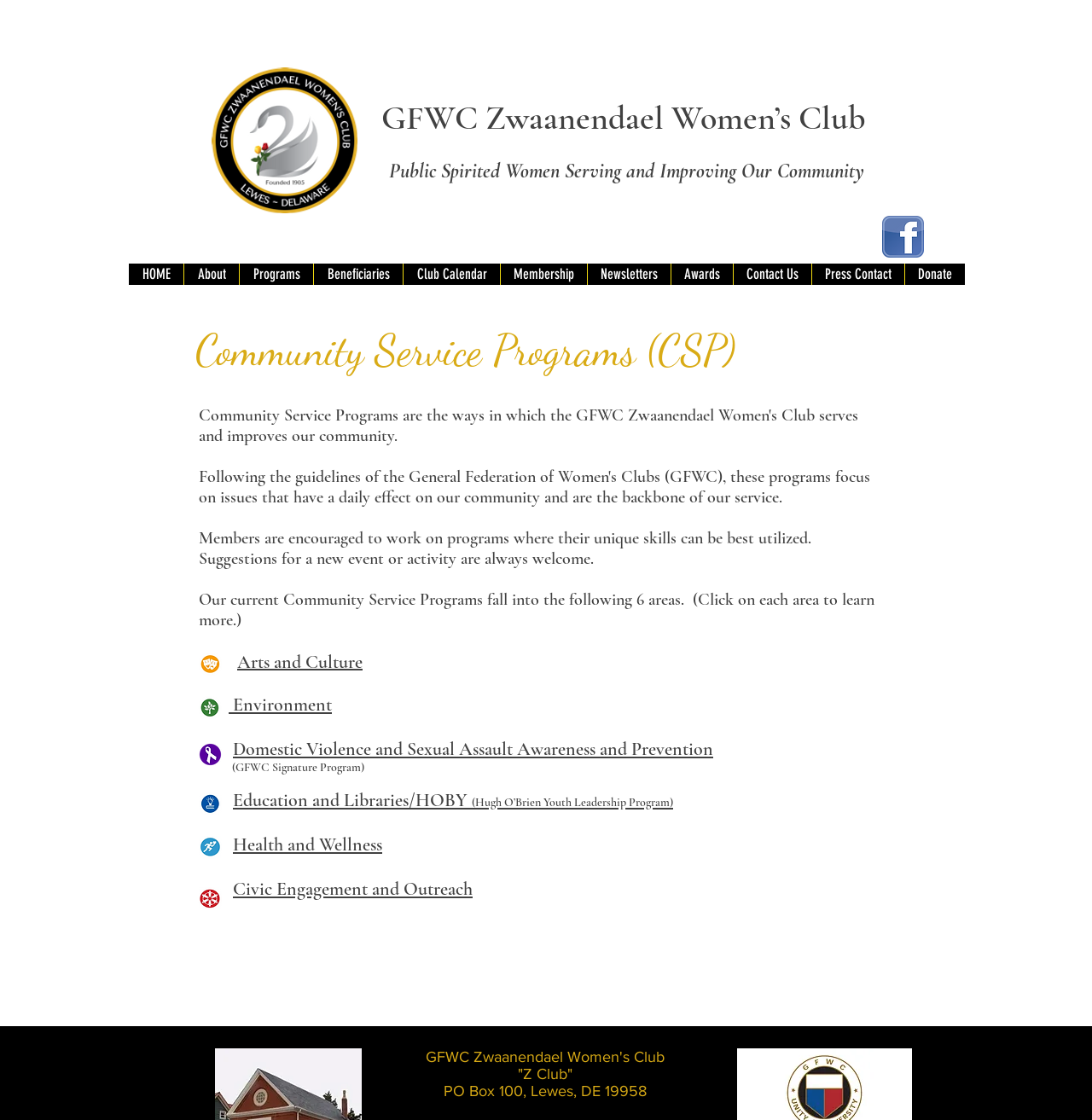What is the purpose of the Community Service Programs?
Answer the question in as much detail as possible.

The purpose of the Community Service Programs can be found in the middle section of the webpage, where the text 'Community Service Programs are the ways in which the GFWC Zwaanendael Women's Club serves and improves our community.' is located.